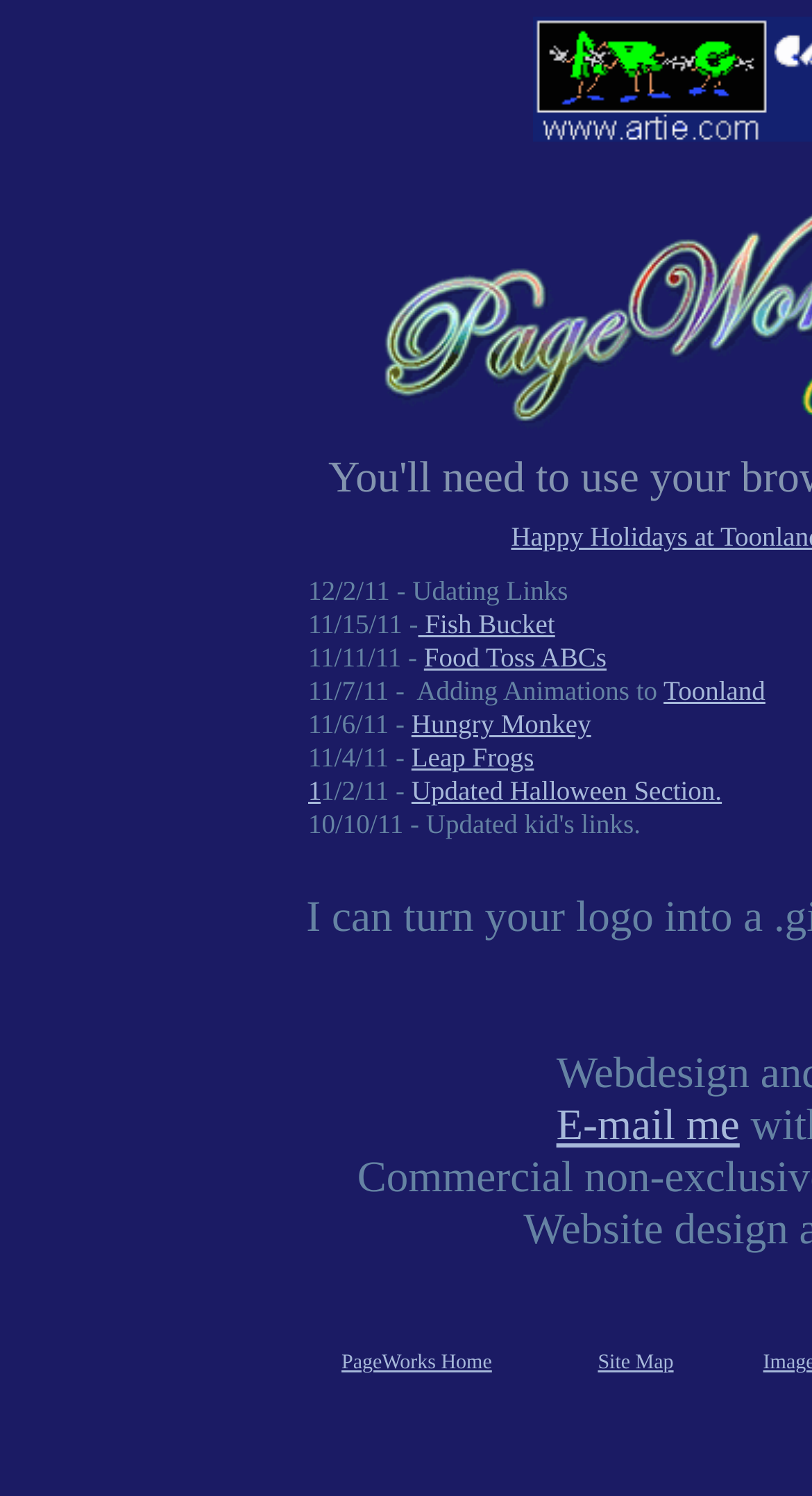Using the format (top-left x, top-left y, bottom-right x, bottom-right y), provide the bounding box coordinates for the described UI element. All values should be floating point numbers between 0 and 1: 1

[0.379, 0.518, 0.395, 0.539]